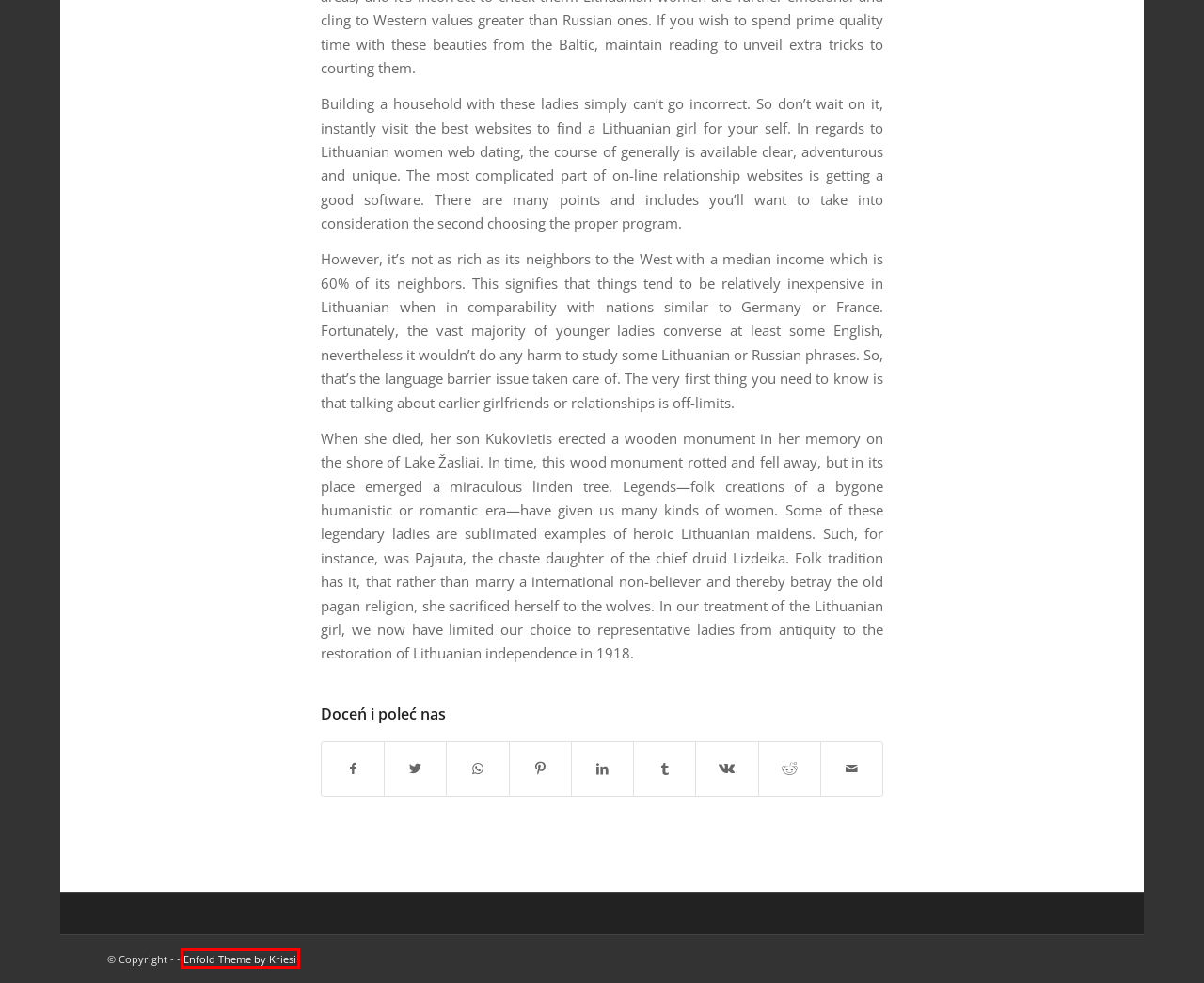You have a screenshot of a webpage with a red bounding box around an element. Select the webpage description that best matches the new webpage after clicking the element within the red bounding box. Here are the descriptions:
A. Namioty
B. Dating A Lithuanian Woman: All You Need to Know
C. Home - Kriesi.at - Premium WordPress Themes
D. VK | 登录
E. Grill
F. admin
G. Outrageous Azerbaijan Women Methods
H. Uncategorized

C